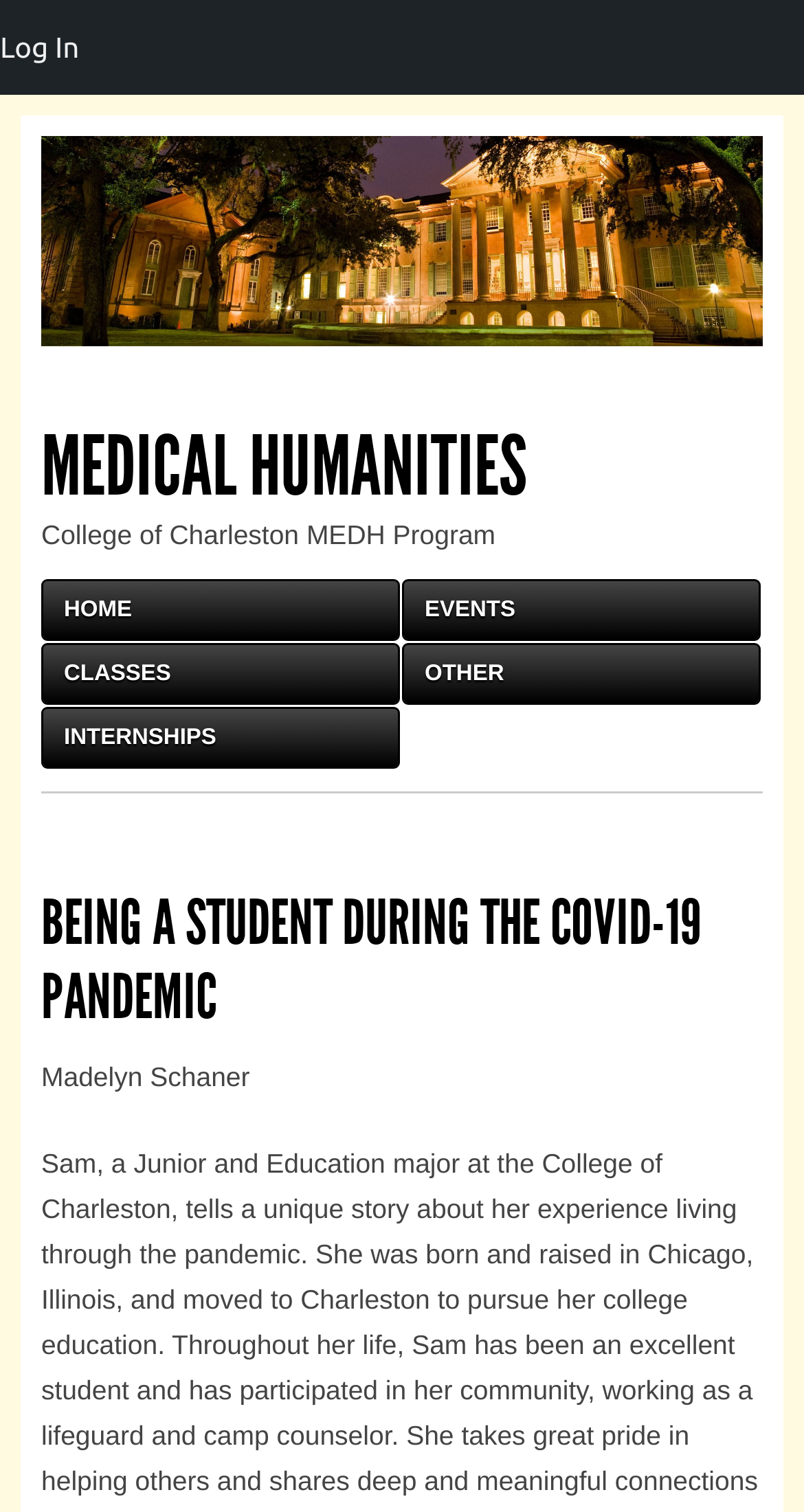Please identify and generate the text content of the webpage's main heading.

BEING A STUDENT DURING THE COVID-19 PANDEMIC